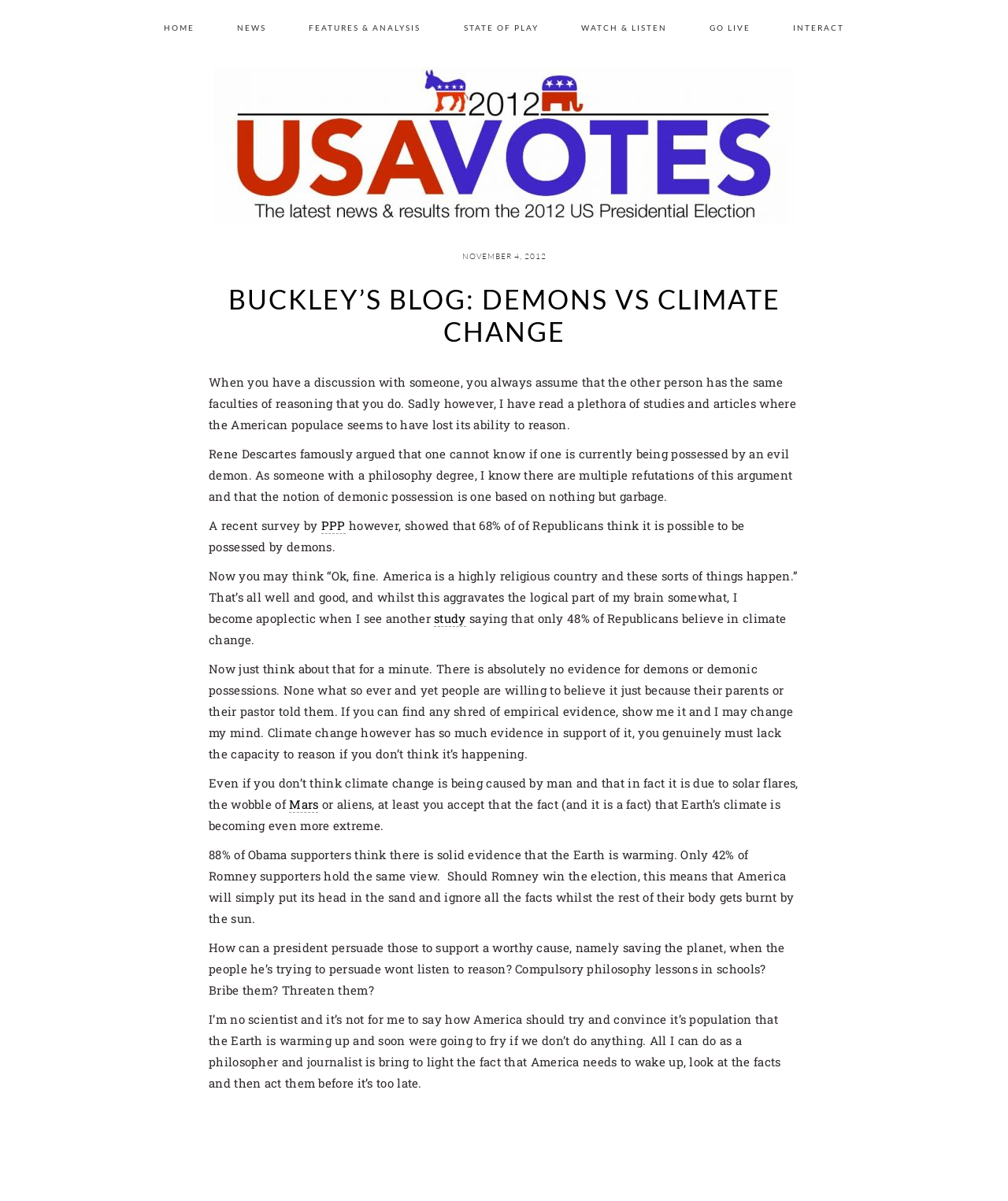Respond with a single word or phrase:
What percentage of Republicans think it is possible to be possessed by demons?

68%